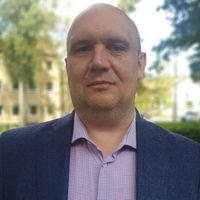Based on the image, please respond to the question with as much detail as possible:
What is the subject wearing?

The caption describes the subject's attire, stating that he is dressed in a blazer over a collared shirt, which suggests a professional and formal appearance.